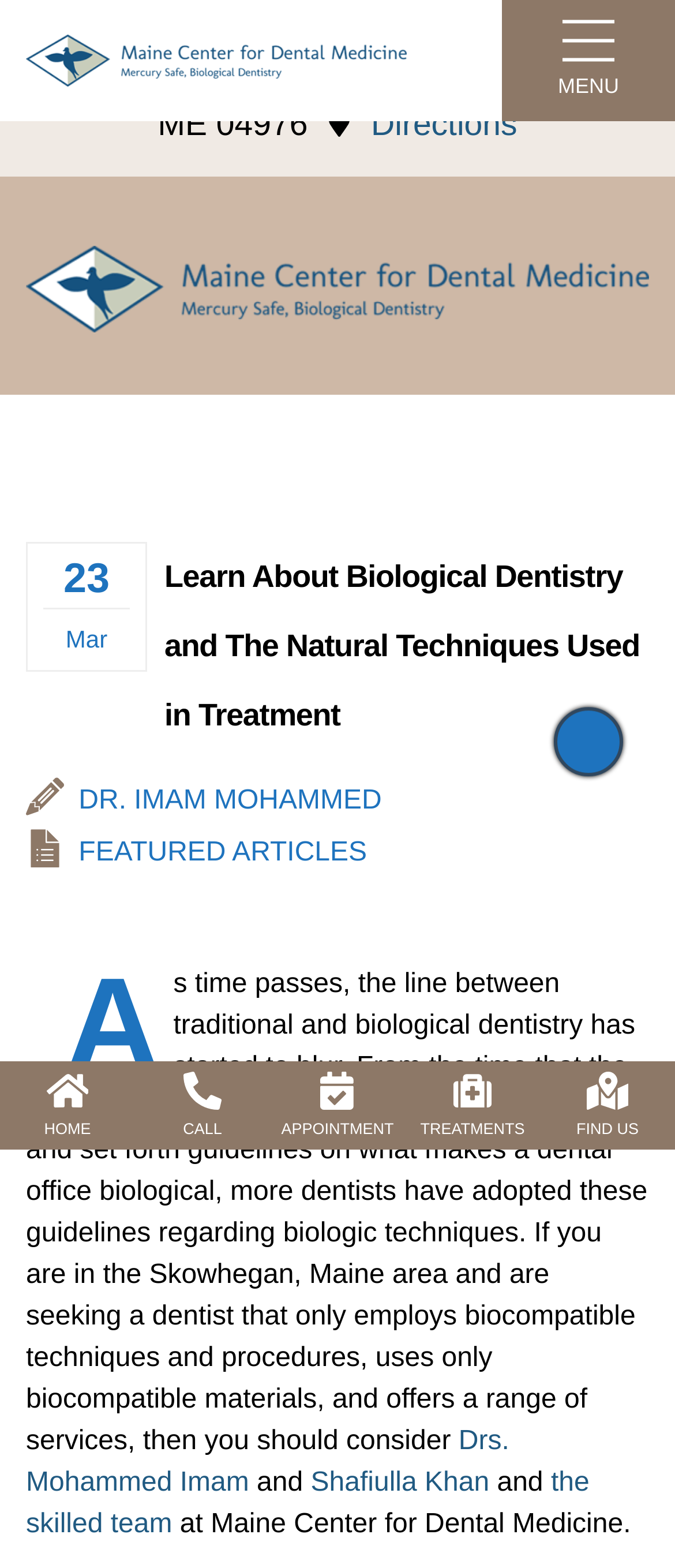Generate a detailed explanation of the webpage's features and information.

This webpage is about Dr. Mohammed Imam's Maine Center for Dental Medicine in Skowhegan, Maine. At the top, there is a logo of the center, accompanied by a link to the center's name. Below the logo, there is a navigation menu with links to "MENU", "DIRECTIONS", and other pages. 

On the left side, there is a section with the address "59 Pleasant Street Skowhegan, Maine, ME 04976" and a link to get directions. Below this section, there is a heading "23" and a text "Mar", which appears to be a date. 

The main content of the page starts with a heading "Learn About Biological Dentistry and The Natural Techniques Used in Treatment". Below this heading, there is a paragraph of text describing the difference between traditional and biological dentistry. The text explains that biological dentistry uses biocompatible techniques and materials, and offers a range of services. 

On the right side, there is a section with a link to "FEATURED ARTICLES" and an image. Below this section, there are links to "DR. IMAM MOHAMMED" and other team members. 

At the bottom of the page, there is a navigation menu with links to various pages, including "HOME", "CALL", "APPOINTMENT", "TREATMENTS", and "FIND US". There is also a list of links to different dental services, such as "Biologic Dentistry", "Non-Surgical Periodontics", "Implants", and others.